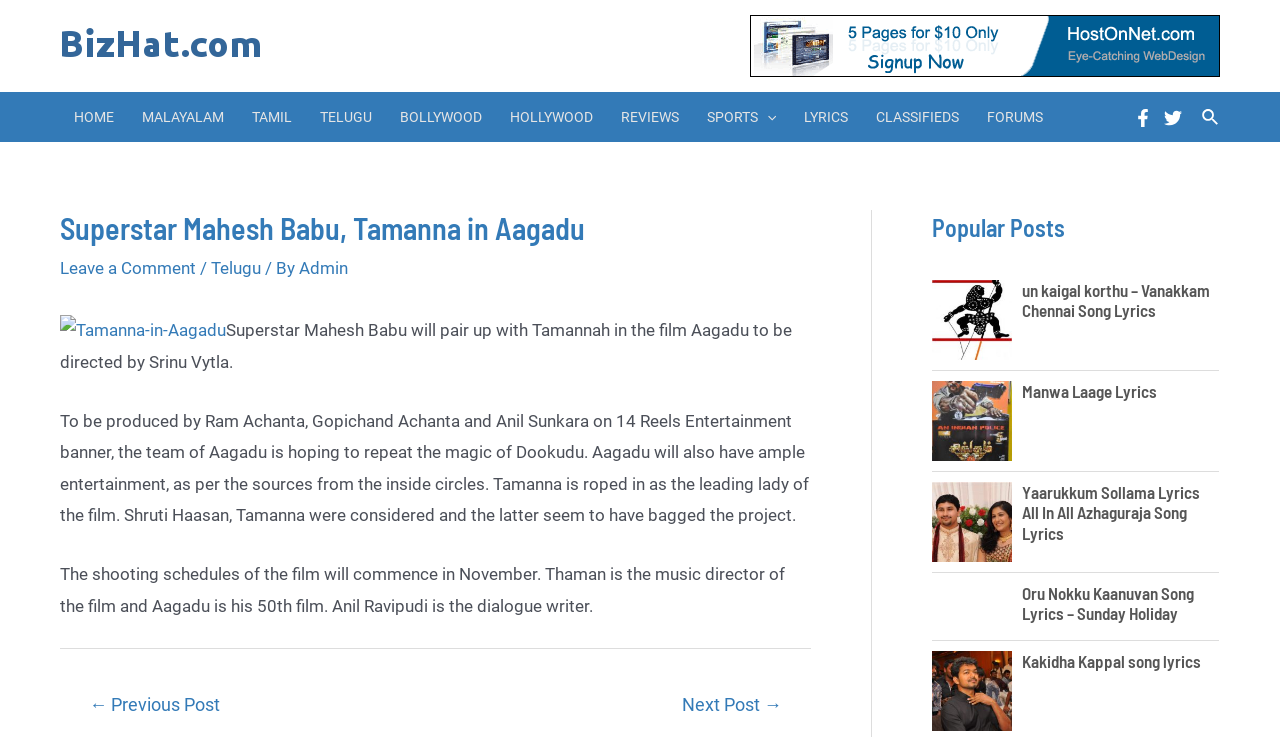Identify and generate the primary title of the webpage.

Superstar Mahesh Babu, Tamanna in Aagadu